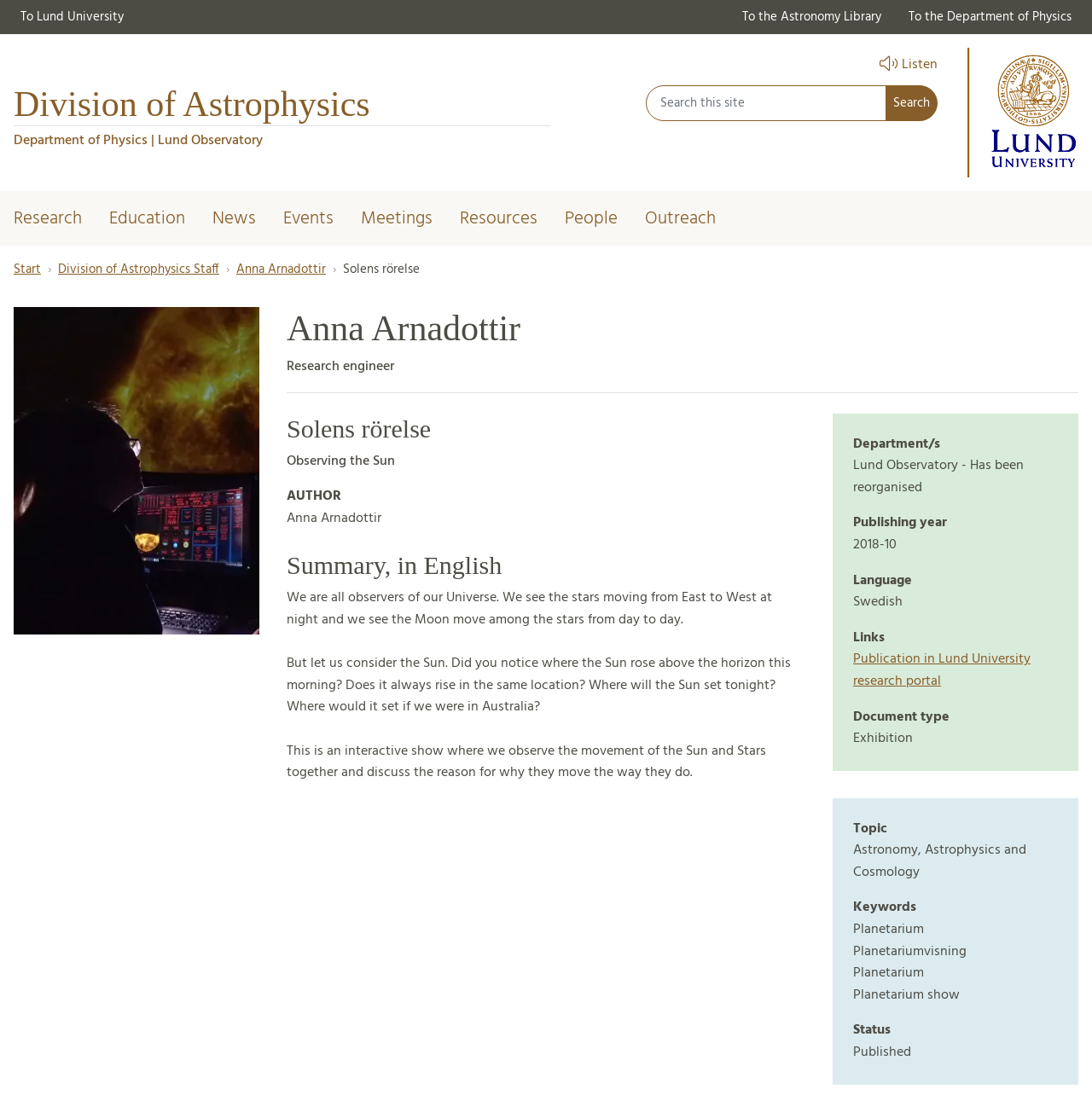Provide a short, one-word or phrase answer to the question below:
What is the name of the department?

Department of Physics